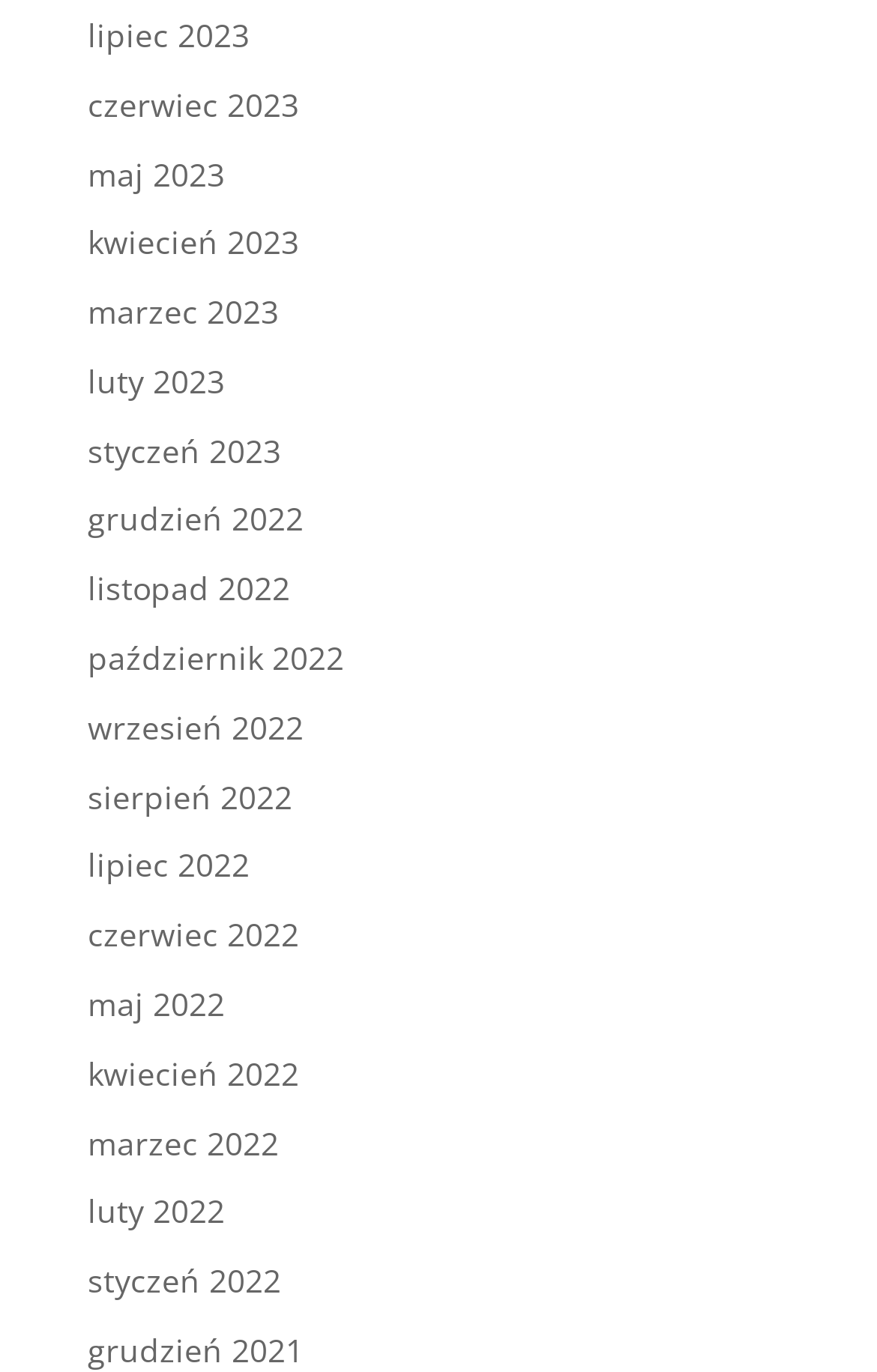Determine the bounding box coordinates for the clickable element to execute this instruction: "browse June 2023". Provide the coordinates as four float numbers between 0 and 1, i.e., [left, top, right, bottom].

[0.1, 0.06, 0.341, 0.091]